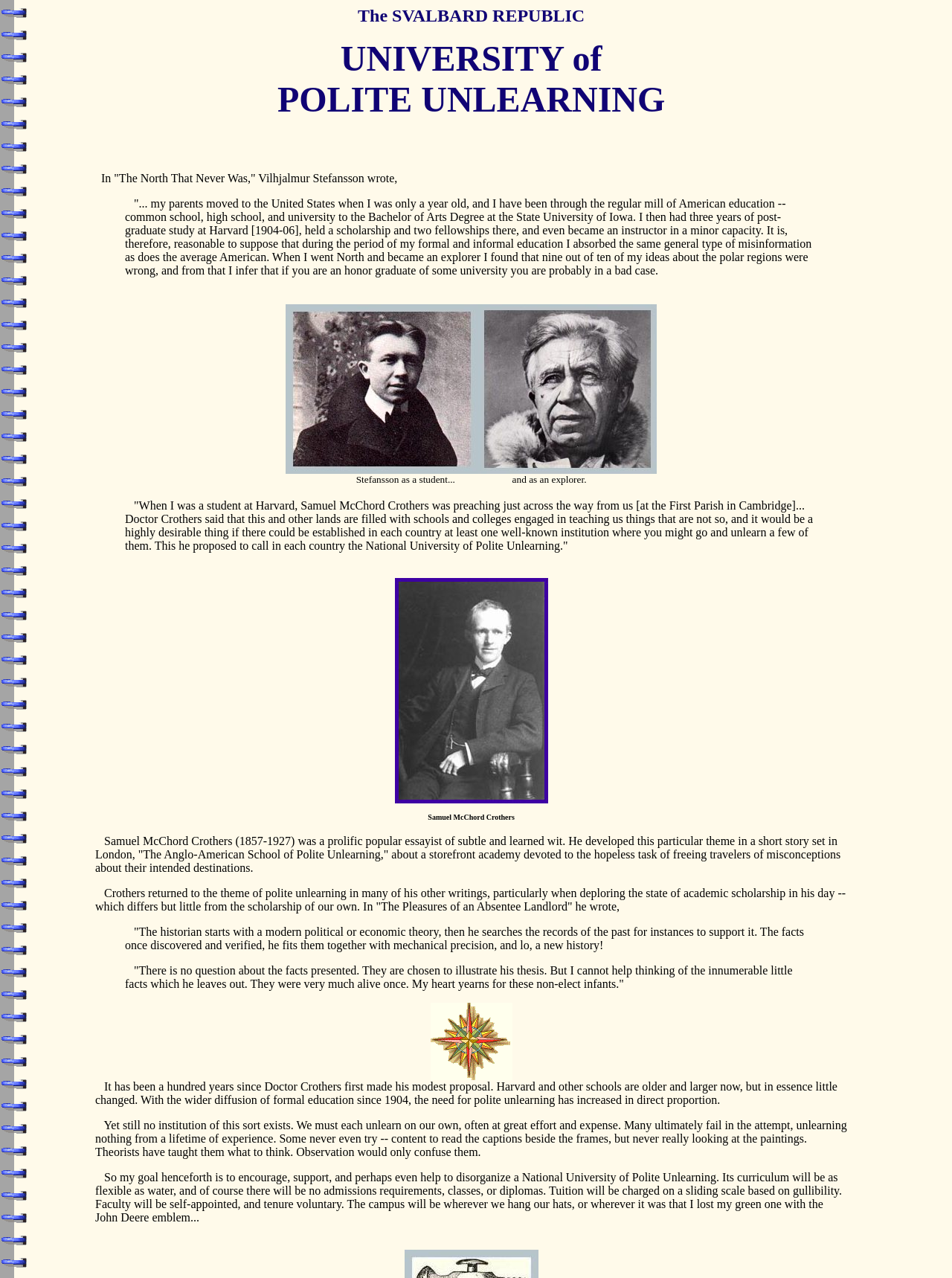Answer the question briefly using a single word or phrase: 
What is the theme of polite unlearning?

unlearning misconceptions